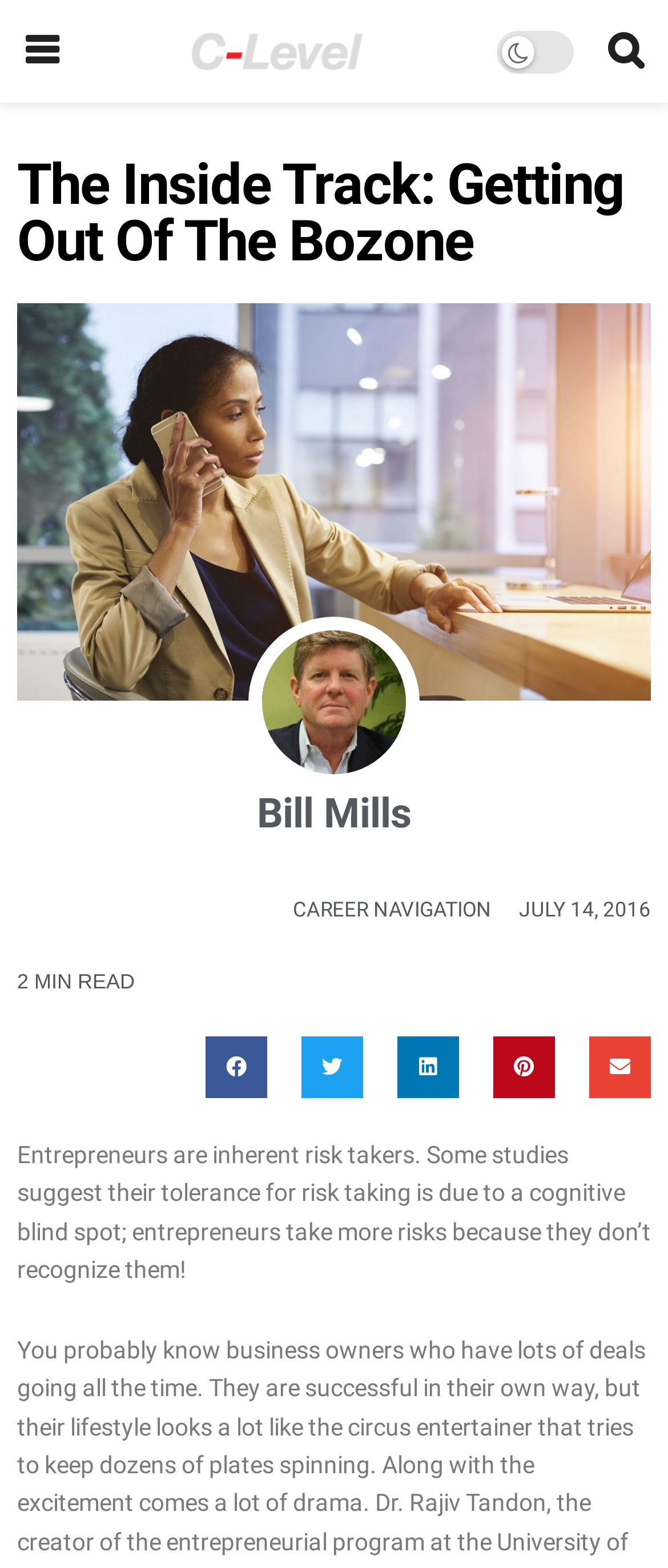Locate the bounding box of the UI element based on this description: "Career Navigation". Provide four float numbers between 0 and 1 as [left, top, right, bottom].

[0.438, 0.572, 0.736, 0.588]